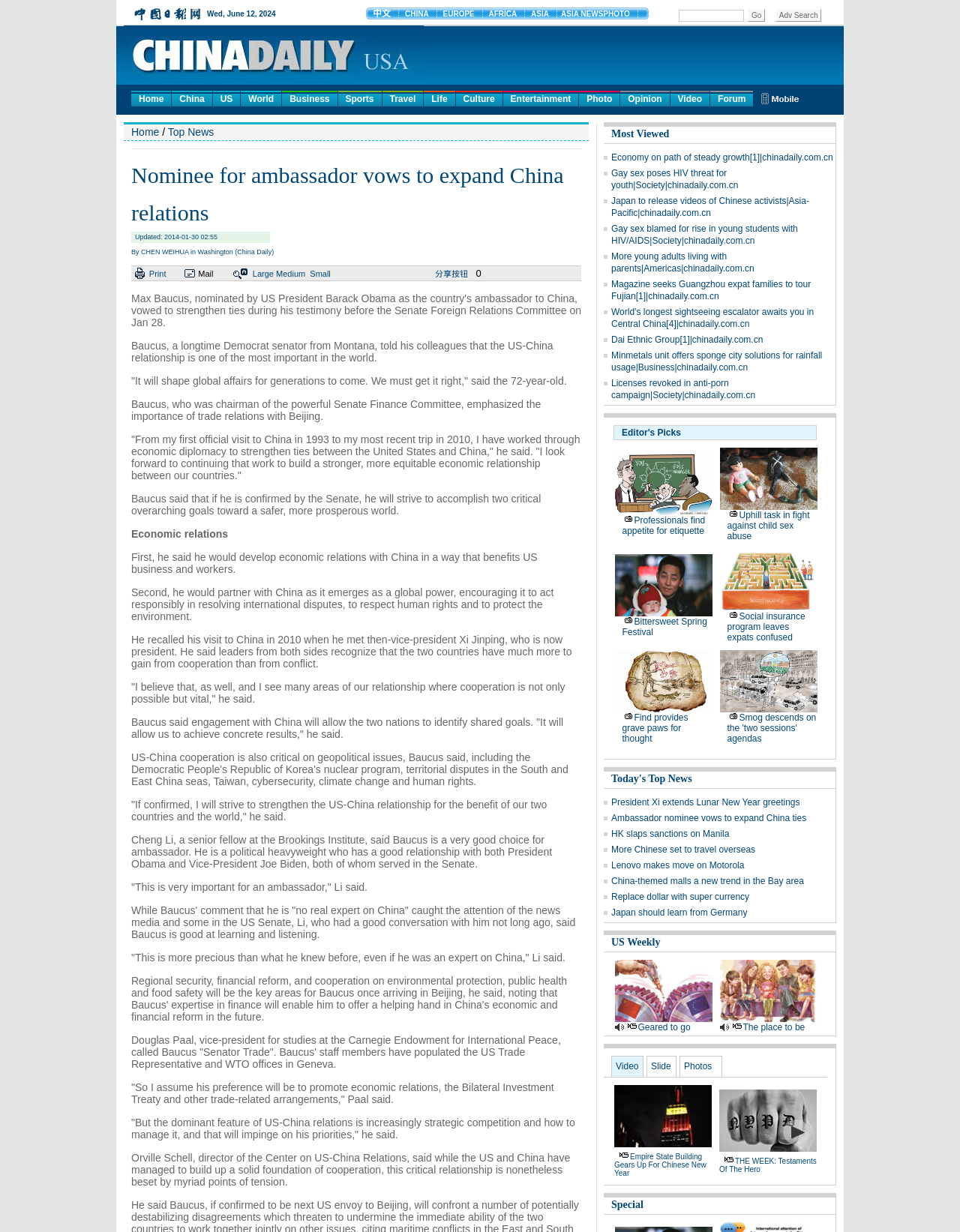Locate the bounding box coordinates of the clickable area needed to fulfill the instruction: "Click the Home link".

[0.137, 0.074, 0.178, 0.086]